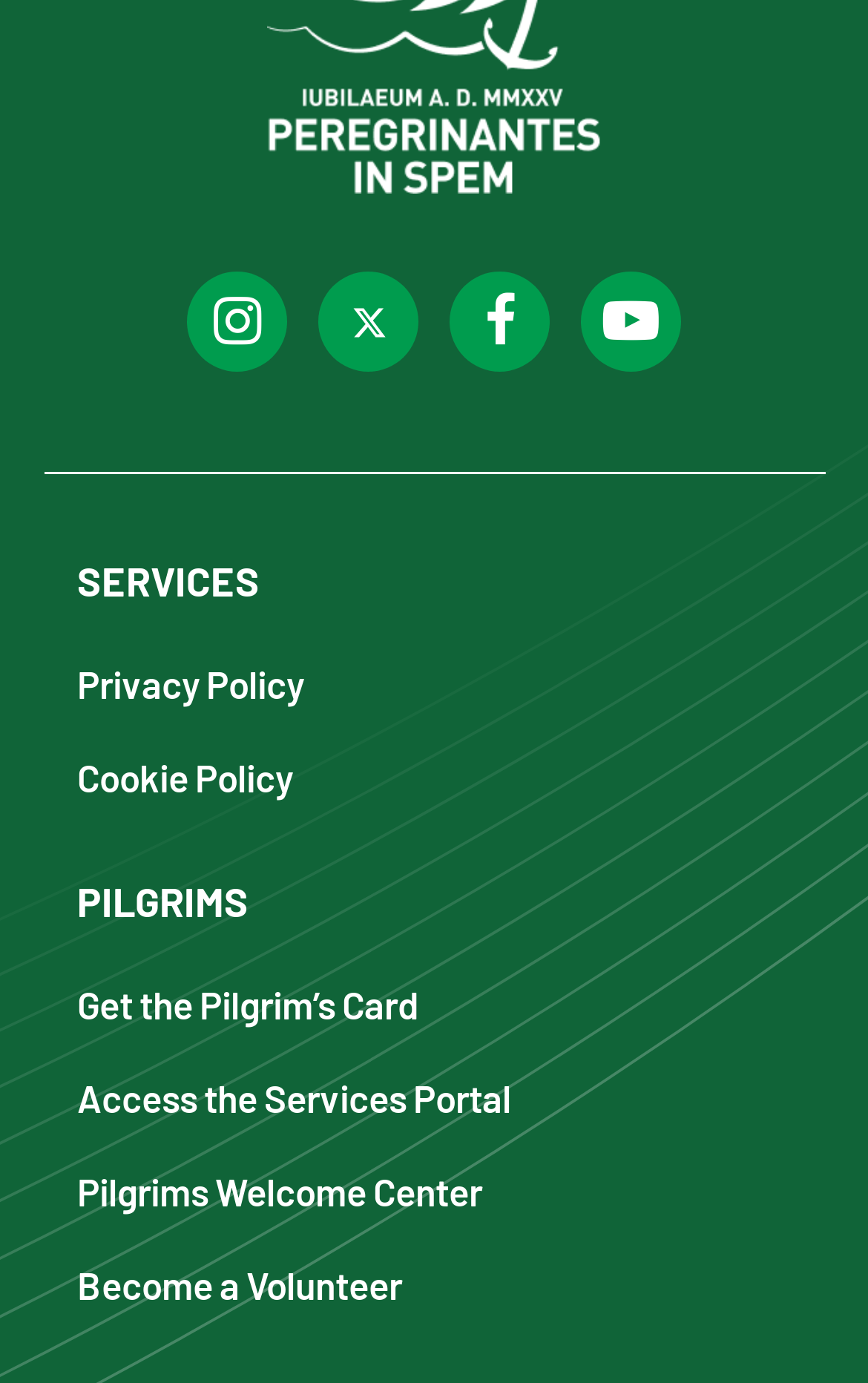How many policy links are there?
Provide a well-explained and detailed answer to the question.

I counted the number of policy links on the webpage and found that there are 2 policy links, which are 'Privacy Policy' and 'Cookie Policy'.